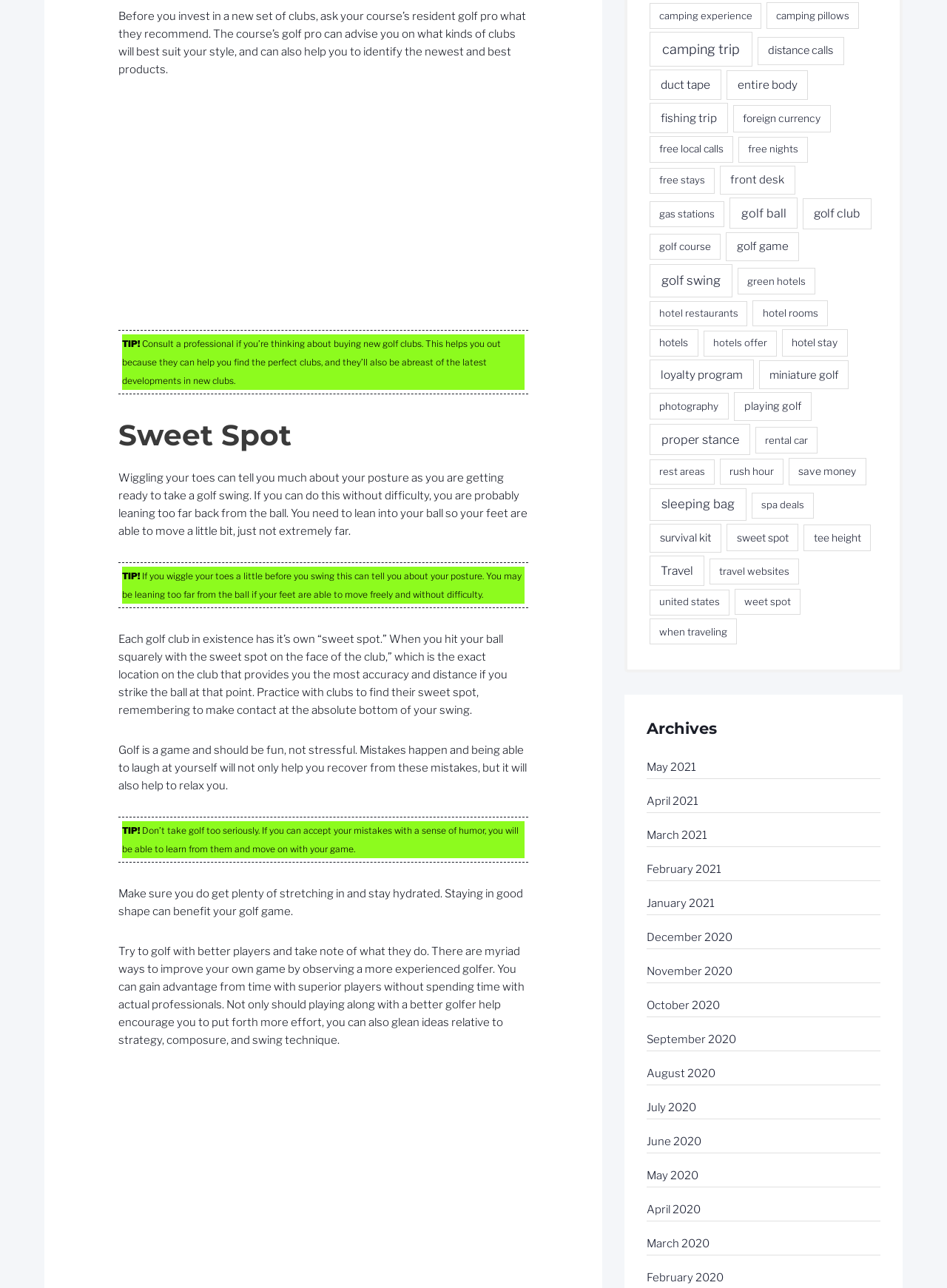What can be learned from playing golf with better players?
Using the visual information, reply with a single word or short phrase.

Strategy, composure, and swing technique